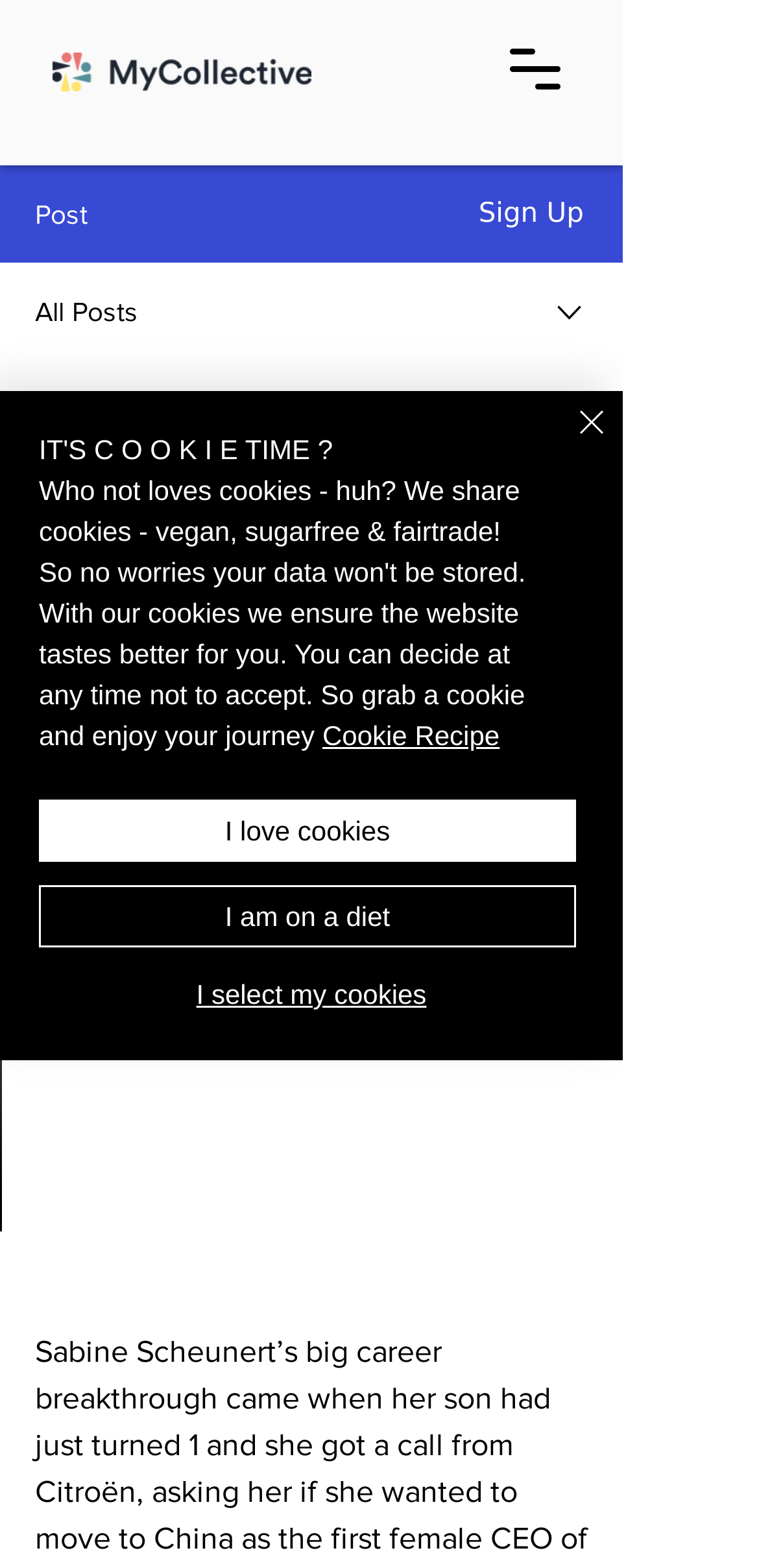Utilize the details in the image to thoroughly answer the following question: What is the writer's role?

I inferred this answer by looking at the generic element with text 'Admin' and bounding box coordinates [0.303, 0.279, 0.351, 0.302], which suggests that the writer of the article has an administrative role.